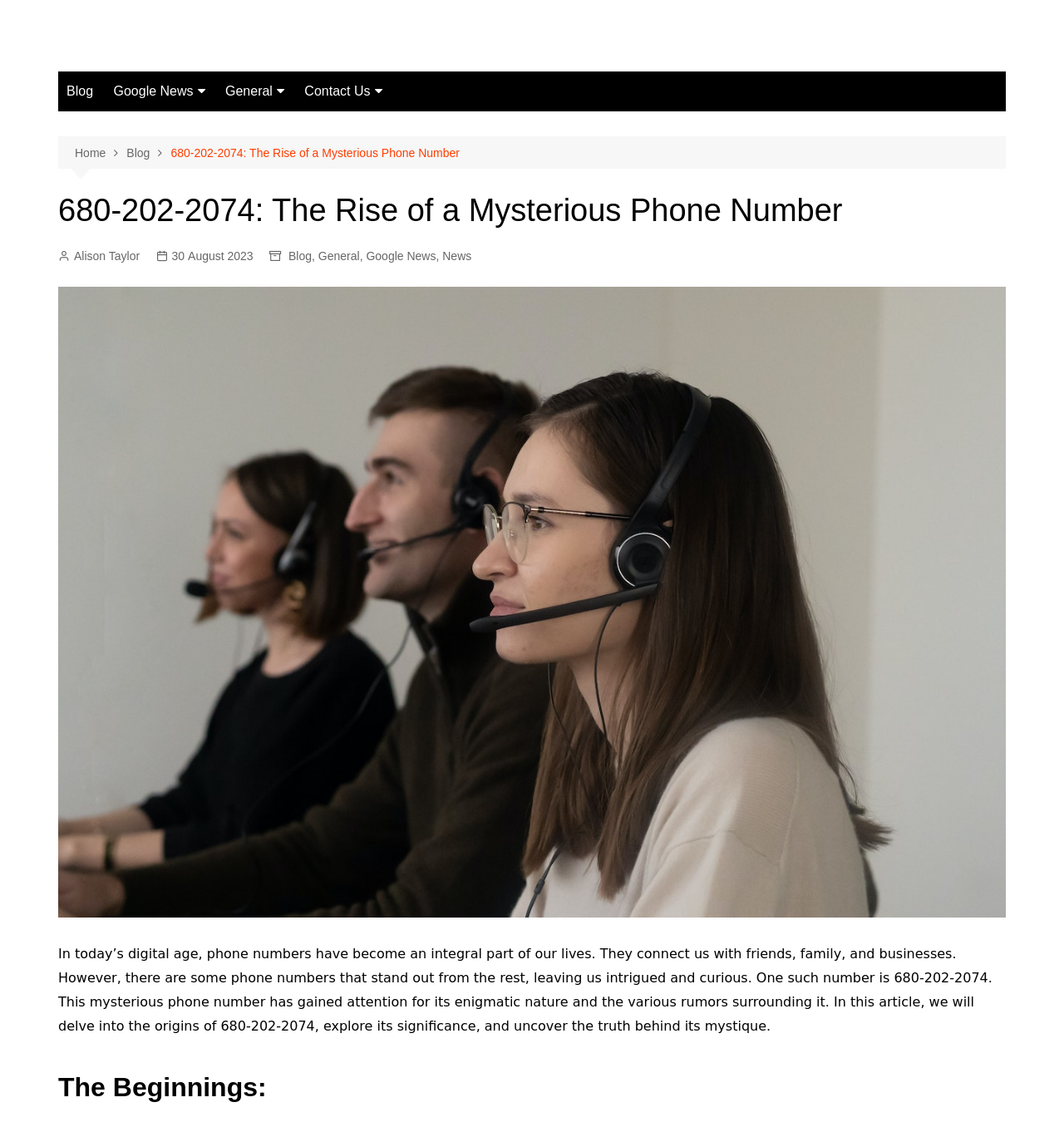Offer an extensive depiction of the webpage and its key elements.

This webpage appears to be a blog article about a mysterious phone number, 680-202-2074. At the top, there are several links to different sections of the website, including "Blog", "Google News", "News", and others, which are aligned horizontally and take up about a quarter of the screen width. Below these links, there is a navigation bar with breadcrumbs, showing the path "Home > Blog > 680-202-2074: The Rise of a Mysterious Phone Number".

The main content of the article is divided into sections, with headings and paragraphs of text. The article begins with an introduction to the significance of phone numbers in today's digital age and how some numbers stand out, including the mysterious 680-202-2074. The text is accompanied by an image related to the article, which takes up most of the screen width.

There are several links and pieces of information scattered throughout the article, including the author's name, "Alison Taylor", and the date of publication, "30 August 2023". The article is divided into sections, with headings such as "The Beginnings:".

At the bottom of the page, there are more links to other sections of the website, including "Contact Us", "About Us", "Write For Us", and others, which are aligned horizontally and take up about a quarter of the screen width.